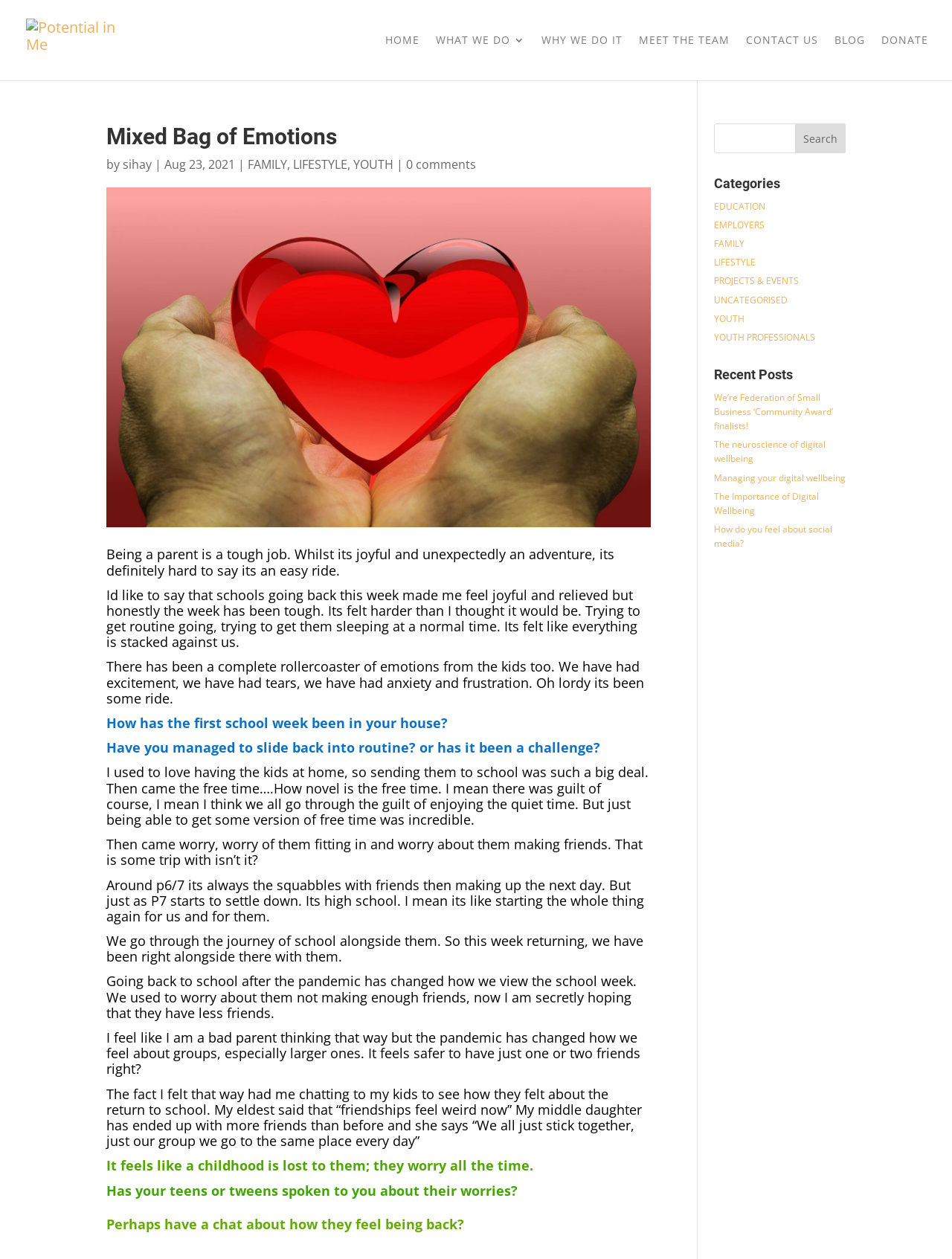Locate the bounding box coordinates for the element described below: "BLOG". The coordinates must be four float values between 0 and 1, formatted as [left, top, right, bottom].

[0.877, 0.028, 0.909, 0.064]